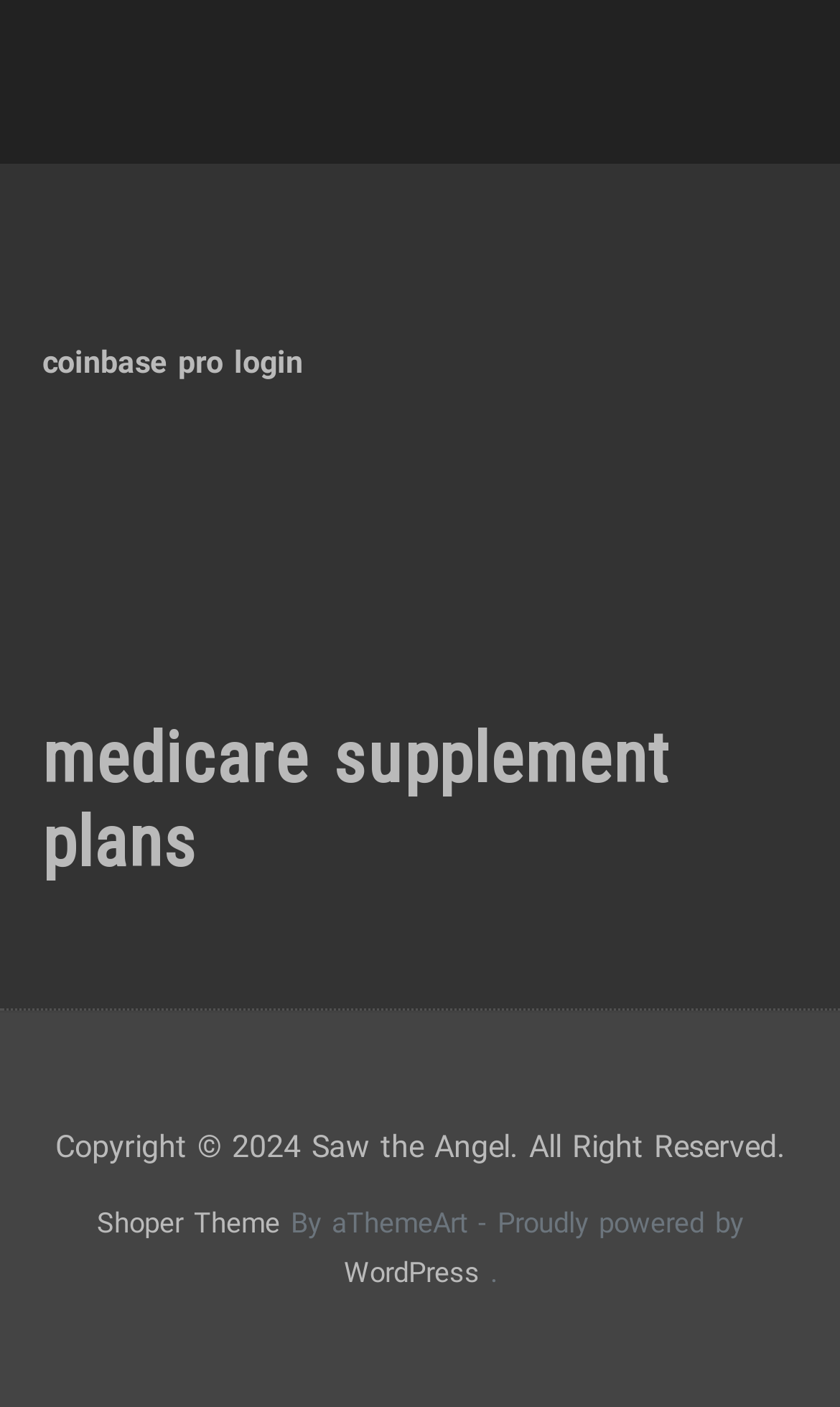Bounding box coordinates are specified in the format (top-left x, top-left y, bottom-right x, bottom-right y). All values are floating point numbers bounded between 0 and 1. Please provide the bounding box coordinate of the region this sentence describes: Shoper Theme

[0.115, 0.858, 0.333, 0.881]